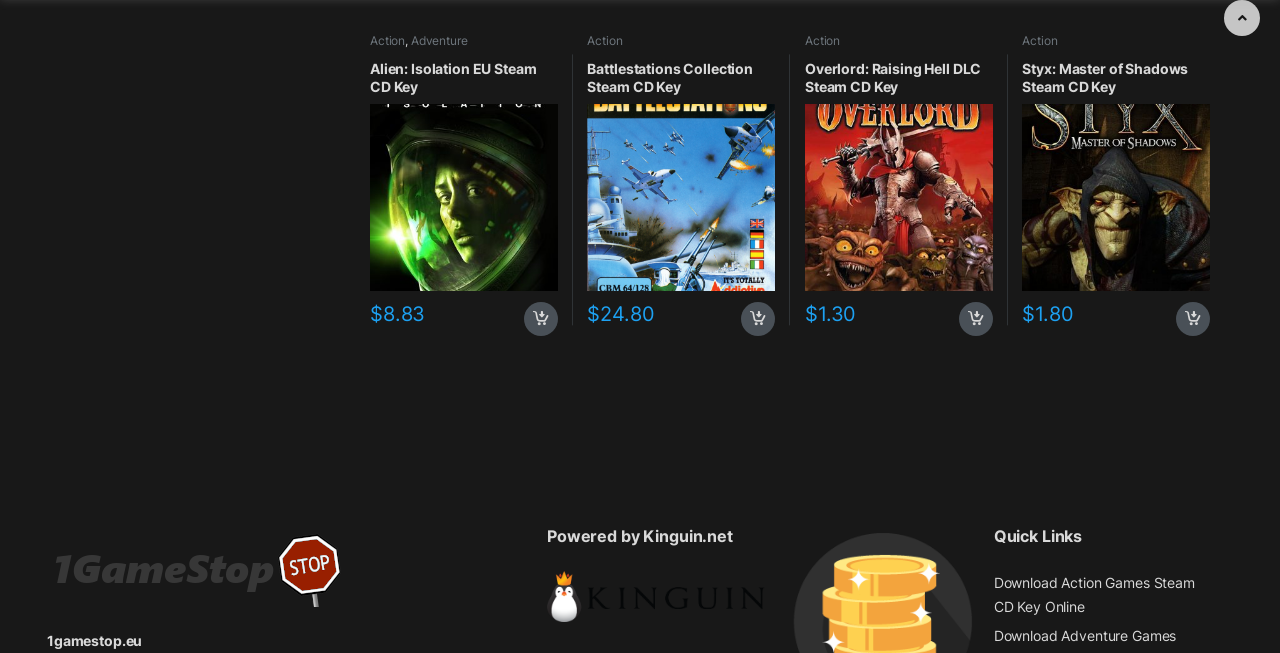Locate the bounding box coordinates of the clickable element to fulfill the following instruction: "Scroll to top". Provide the coordinates as four float numbers between 0 and 1 in the format [left, top, right, bottom].

[0.956, 0.0, 0.984, 0.055]